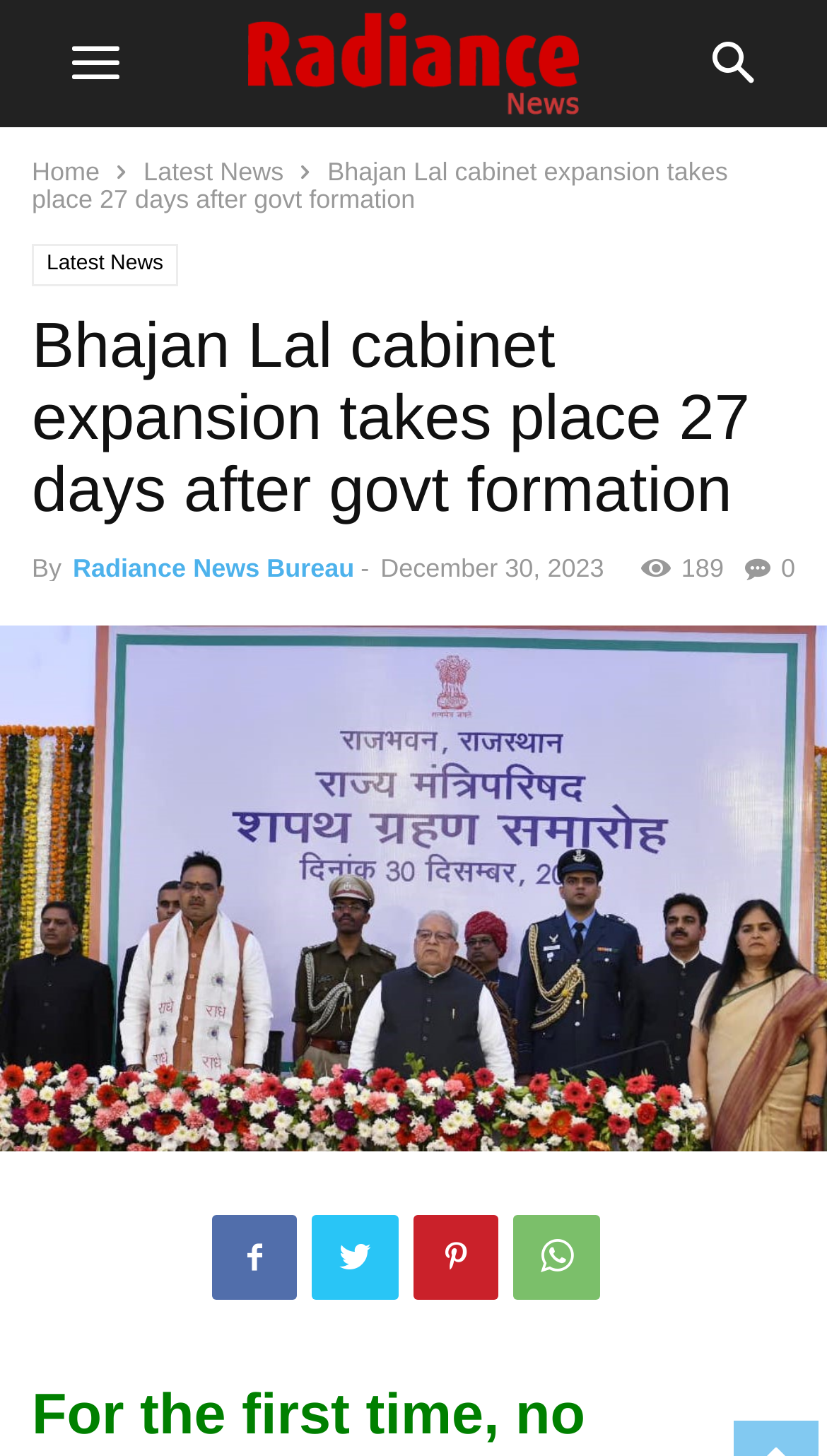Predict the bounding box coordinates of the UI element that matches this description: "Getting into a Relationship". The coordinates should be in the format [left, top, right, bottom] with each value between 0 and 1.

None